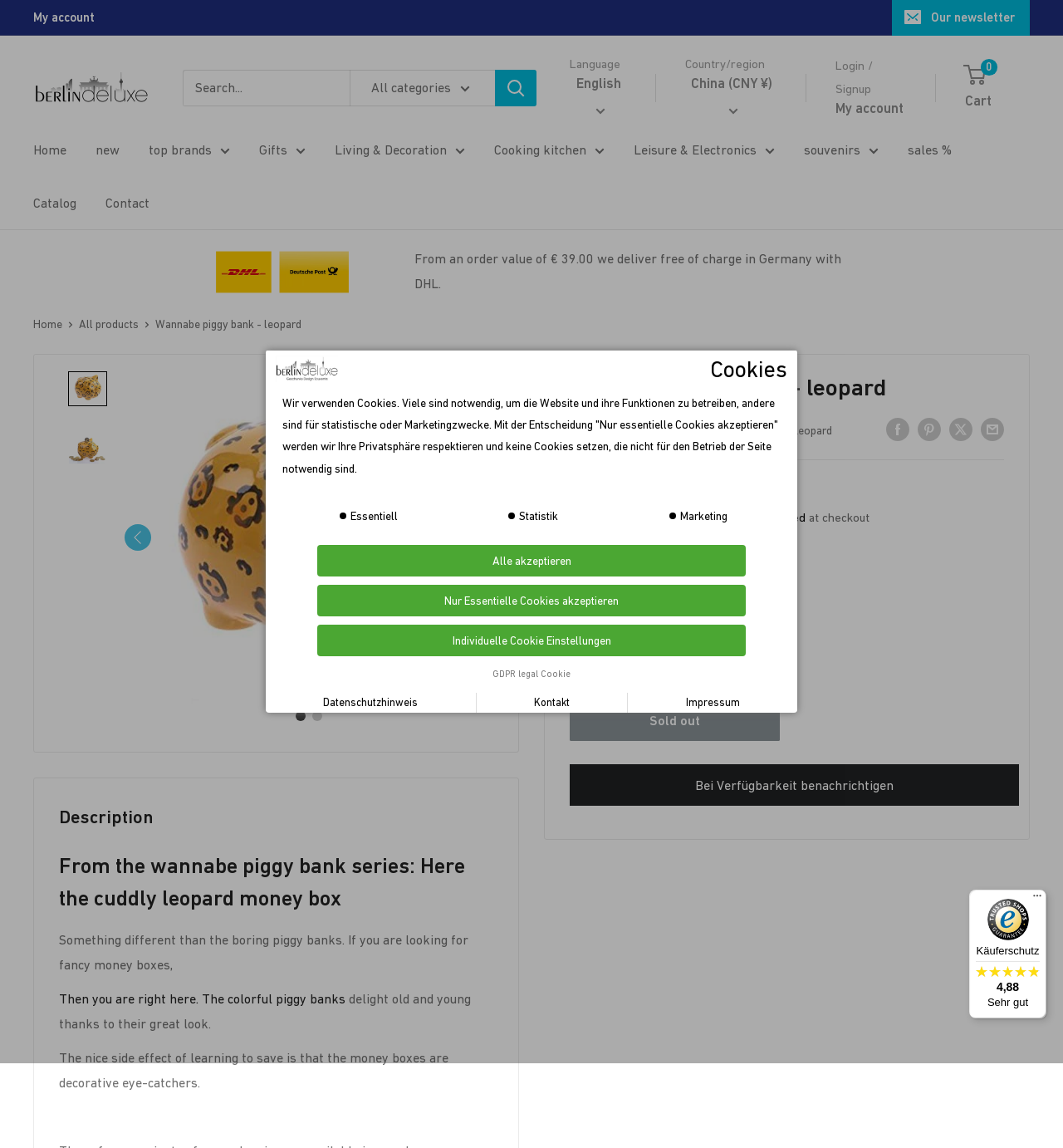Identify the bounding box for the described UI element: "By Bers".

[0.536, 0.369, 0.574, 0.381]